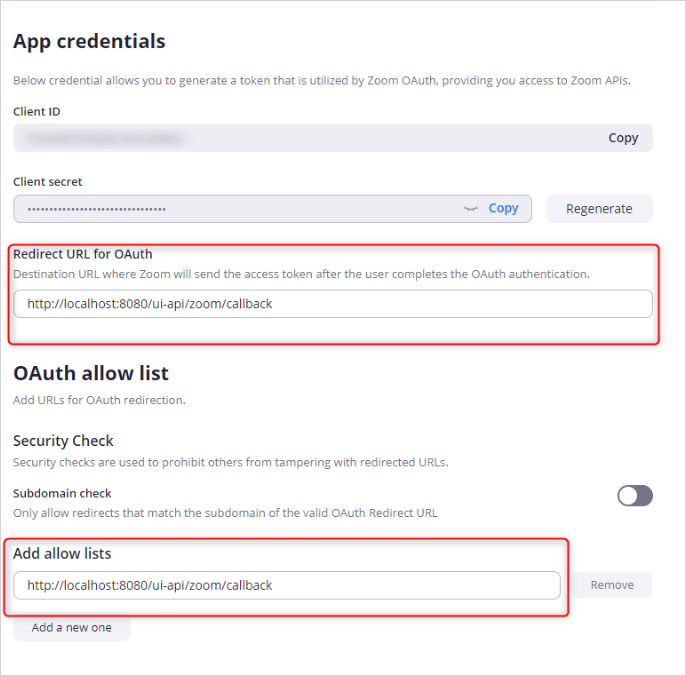Generate an in-depth description of the visual content.

The image displays a section from the configuration interface for setting up OAuth credentials for a Zoom application. It highlights essential components needed for OAuth integration, including fields for the Client ID and Client Secret, which are crucial for identifying the application. The "Redirect URL for OAuth" is specifically emphasized, indicating where Zoom will send the access token post-authentication. The URL provided is `http://localhost:8080/ui-api/zoom/callback`, which serves as the endpoint for receiving the access token. Additionally, the interface outlines the "OAuth allow list" for adding URLs for redirection, along with a security check feature to prevent unauthorized tampering with these URLs. The content is arranged in a user-friendly manner, aimed at assisting developers in correctly configuring their app to utilize Zoom's API services effectively.